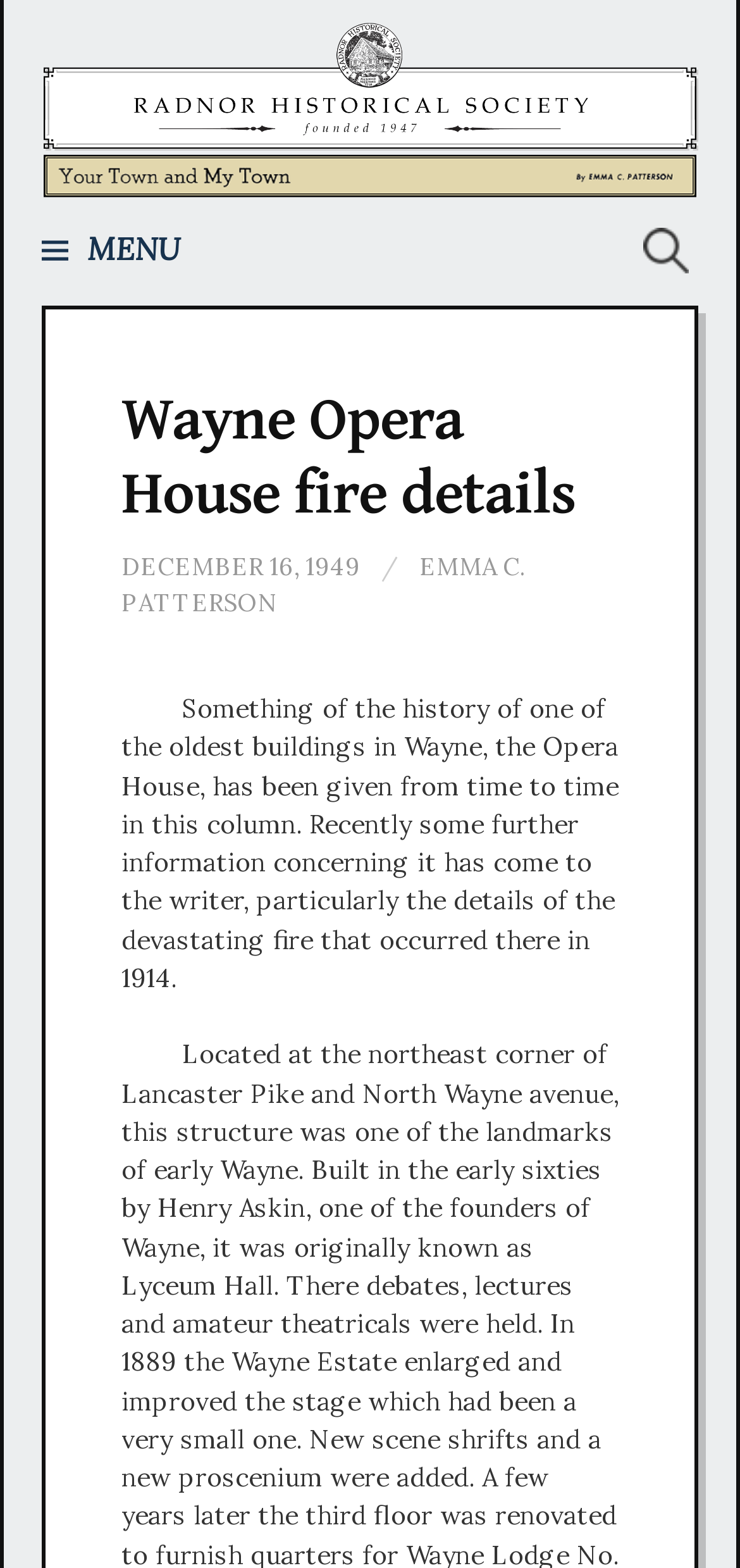Produce an elaborate caption capturing the essence of the webpage.

The webpage appears to be a historical article about the Wayne Opera House fire. At the top, there is a heading that reads "Radnor Historical Society | Your Town and My Town" with a corresponding image. Below this, there is a "MENU" button located on the left side of the page. On the right side, there is a search bar with a label "Search for:".

The main content of the page is divided into sections. The first section has a heading "Wayne Opera House fire details" followed by a link to "DECEMBER 16, 1949" and another link to "EMMA C. PATTERSON". There is also a slash symbol separating these two links. Below this, there is a block of text that provides historical information about the Wayne Opera House, including details about a devastating fire that occurred in 1914.

In total, there are 3 links, 1 image, 1 textbox, and 5 blocks of static text on the page. The layout is organized, with clear headings and concise text, making it easy to read and navigate.